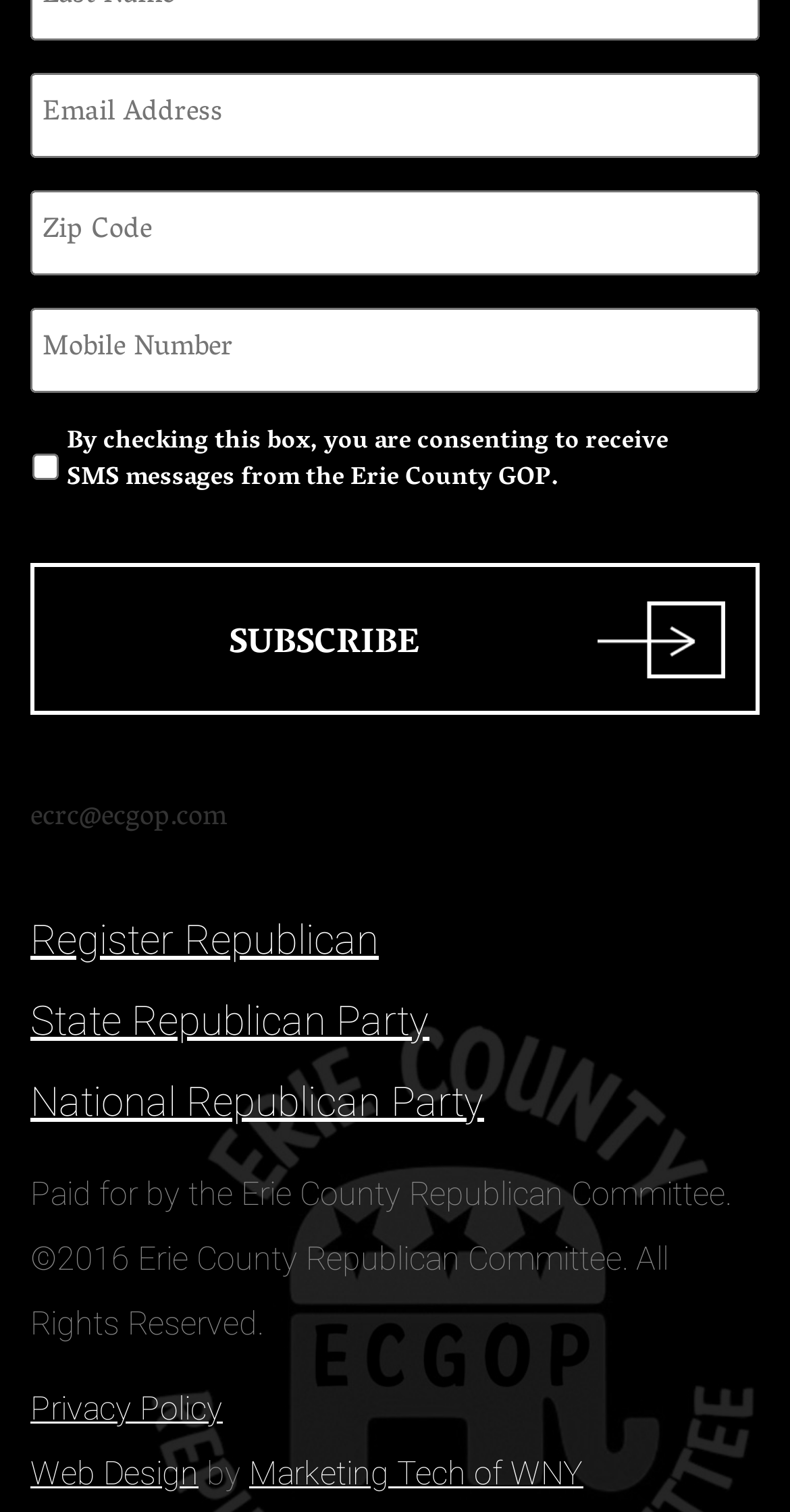Kindly determine the bounding box coordinates of the area that needs to be clicked to fulfill this instruction: "Enter email address".

[0.038, 0.048, 0.962, 0.104]